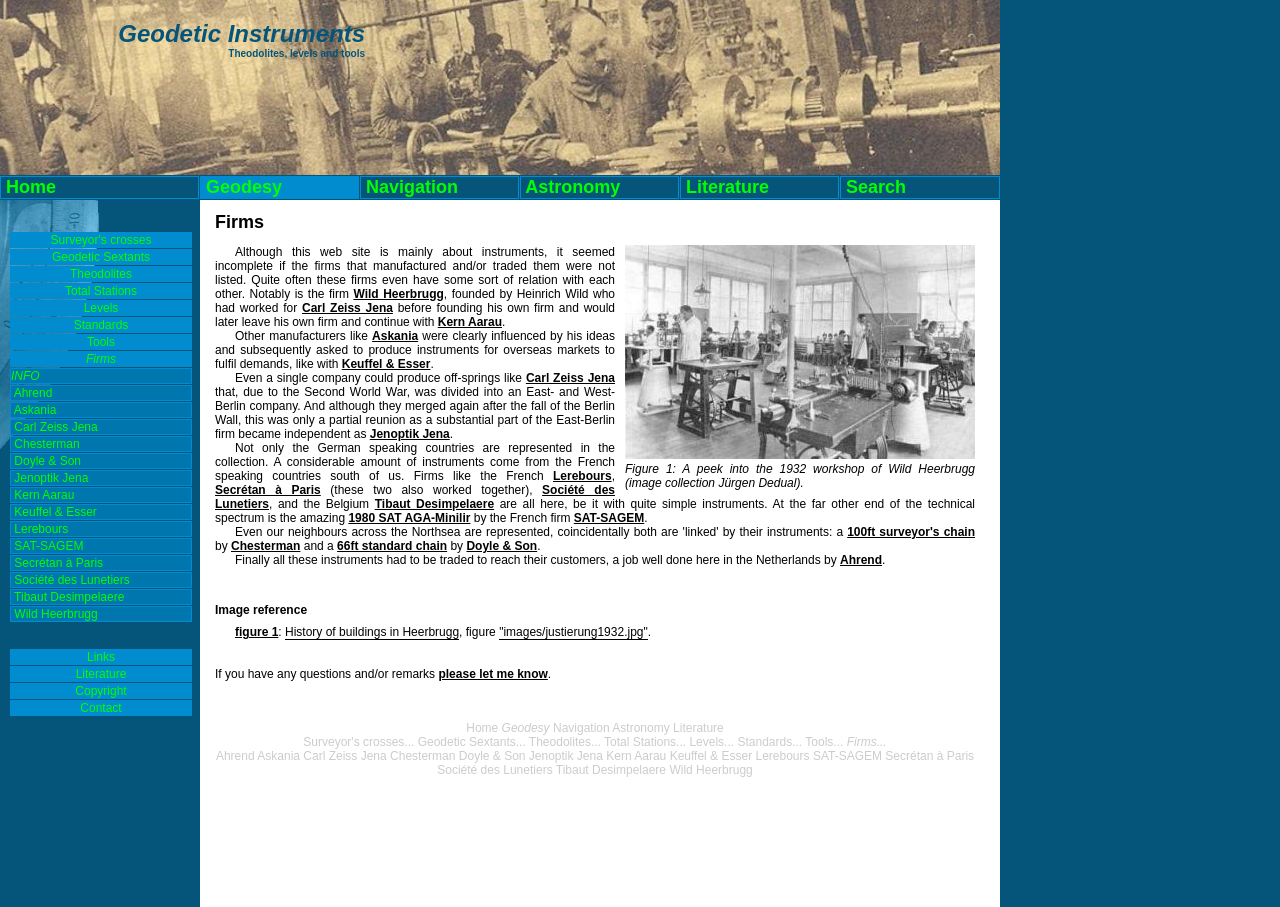Reply to the question with a brief word or phrase: What is the name of the Belgium firm mentioned on this webpage?

Tibaut Desimpelaere